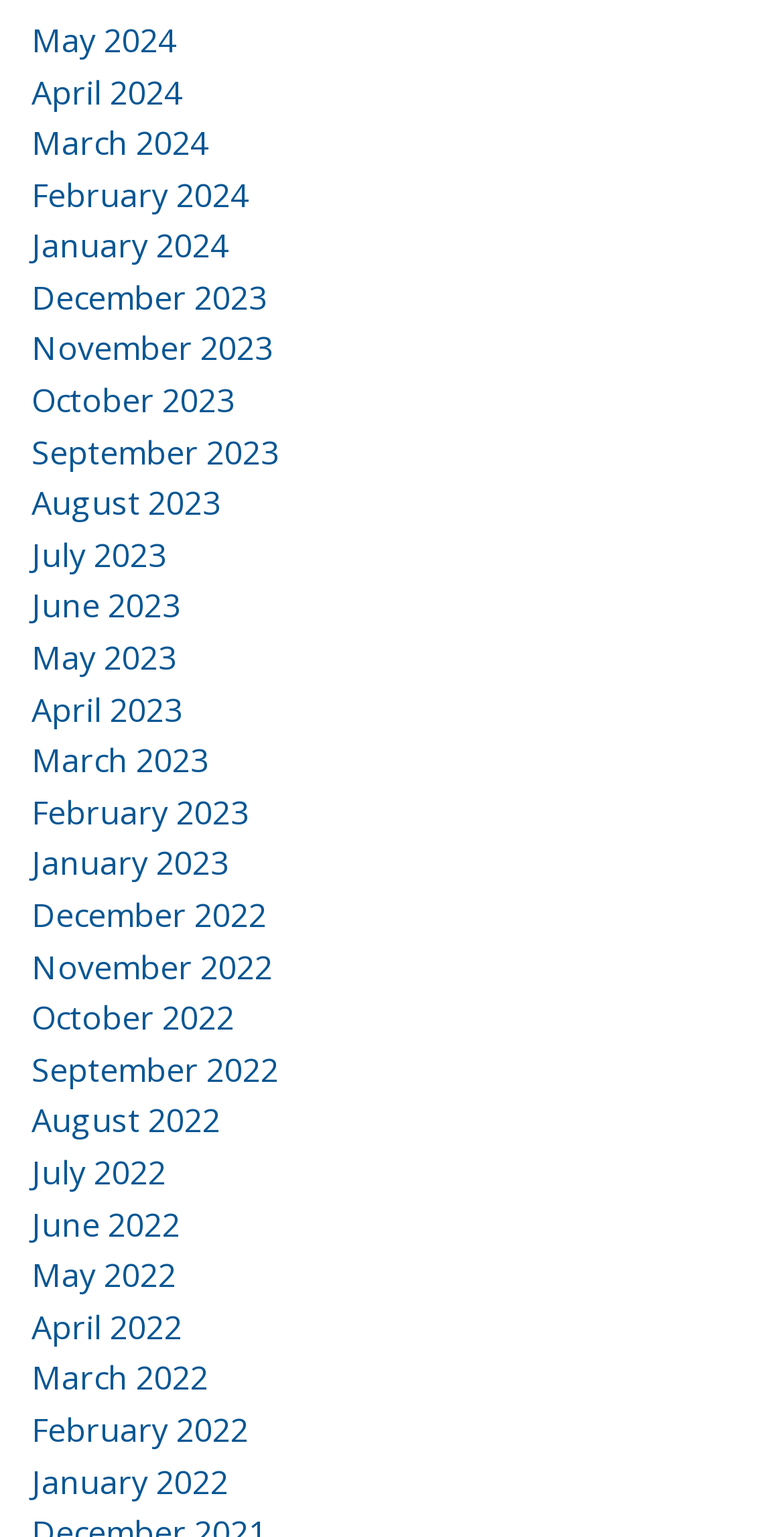Please provide a one-word or short phrase answer to the question:
What is the latest month listed on the webpage?

May 2024